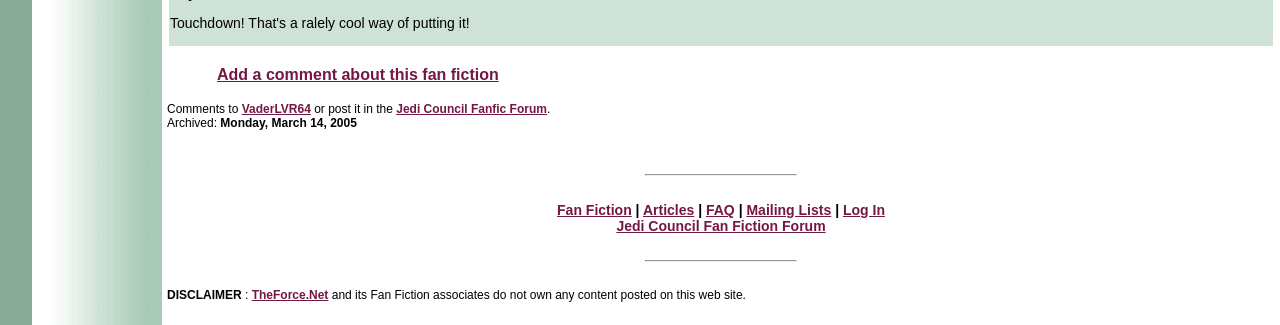Identify the bounding box coordinates for the element that needs to be clicked to fulfill this instruction: "Visit the Jedi Council Fanfic Forum". Provide the coordinates in the format of four float numbers between 0 and 1: [left, top, right, bottom].

[0.31, 0.314, 0.427, 0.357]